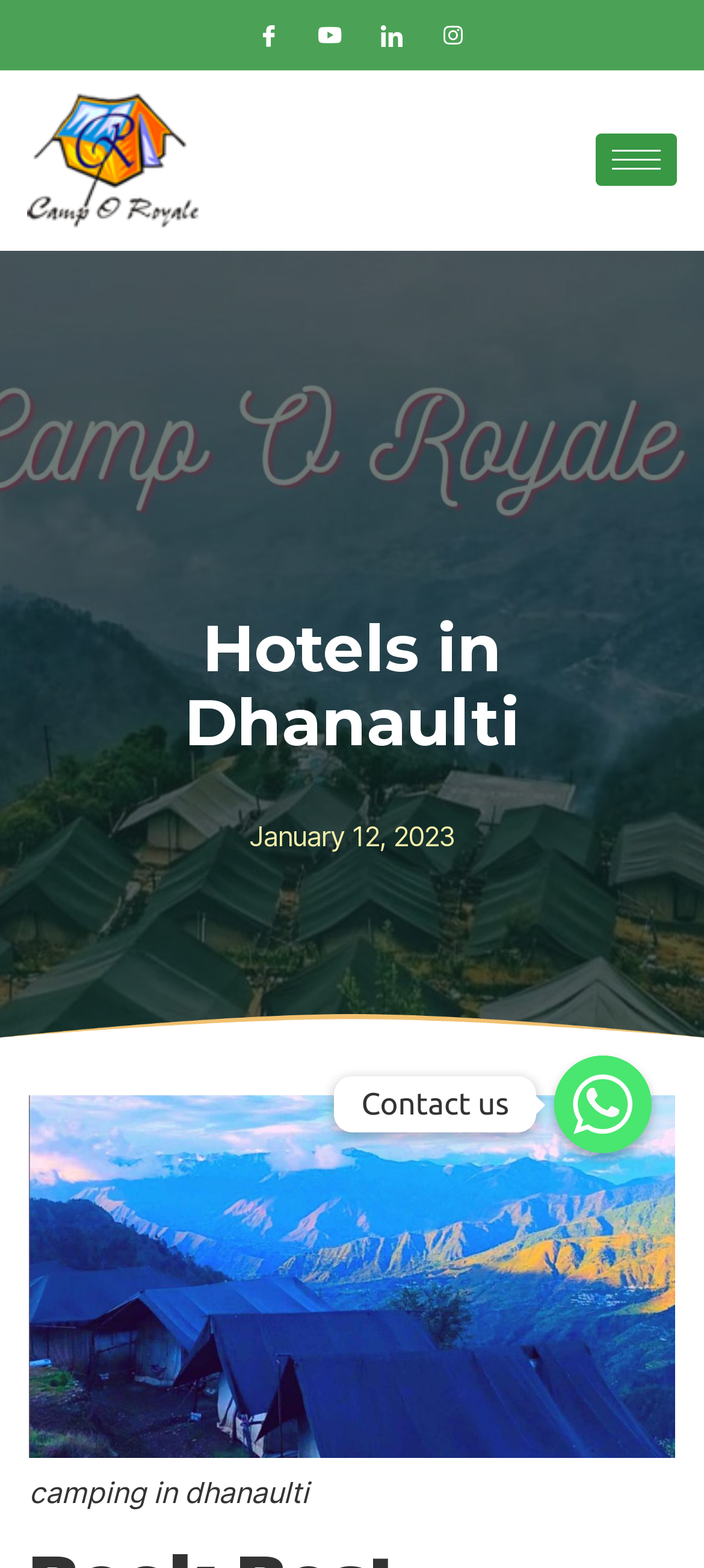What is the contact information mentioned on the webpage?
Refer to the screenshot and respond with a concise word or phrase.

Phone number